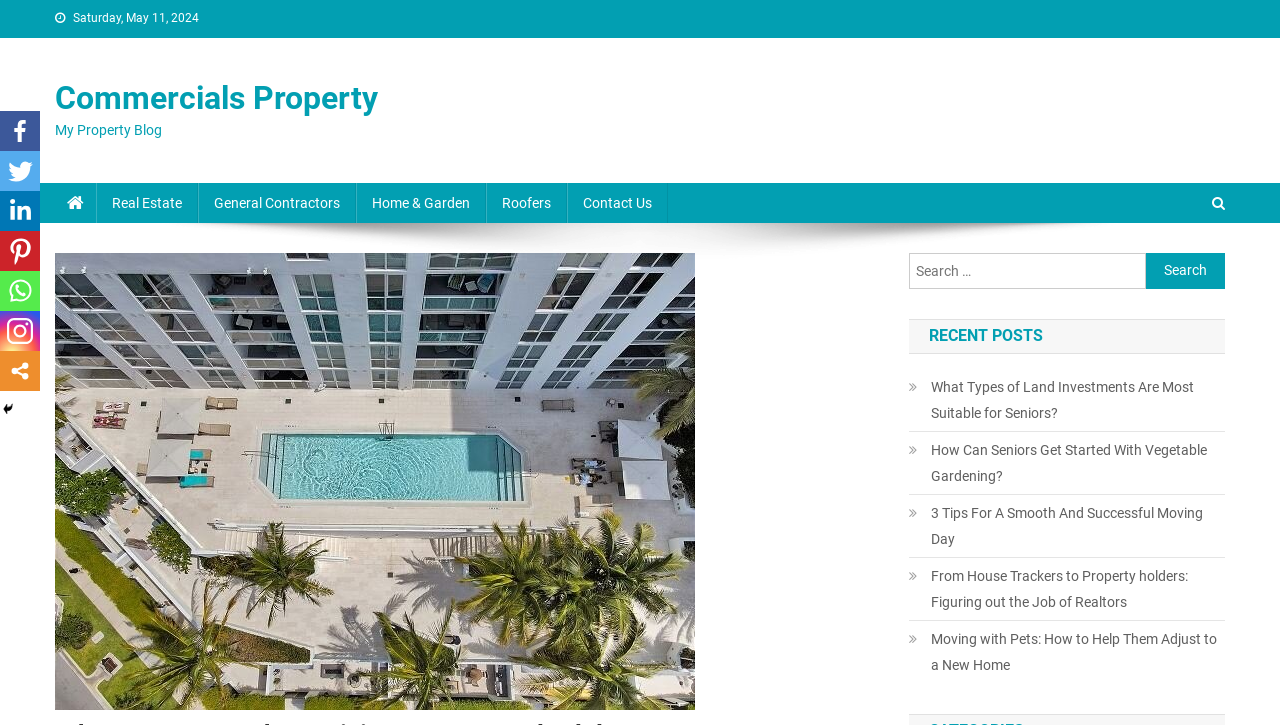Find the bounding box coordinates of the clickable element required to execute the following instruction: "View more categories". Provide the coordinates as four float numbers between 0 and 1, i.e., [left, top, right, bottom].

[0.443, 0.252, 0.522, 0.307]